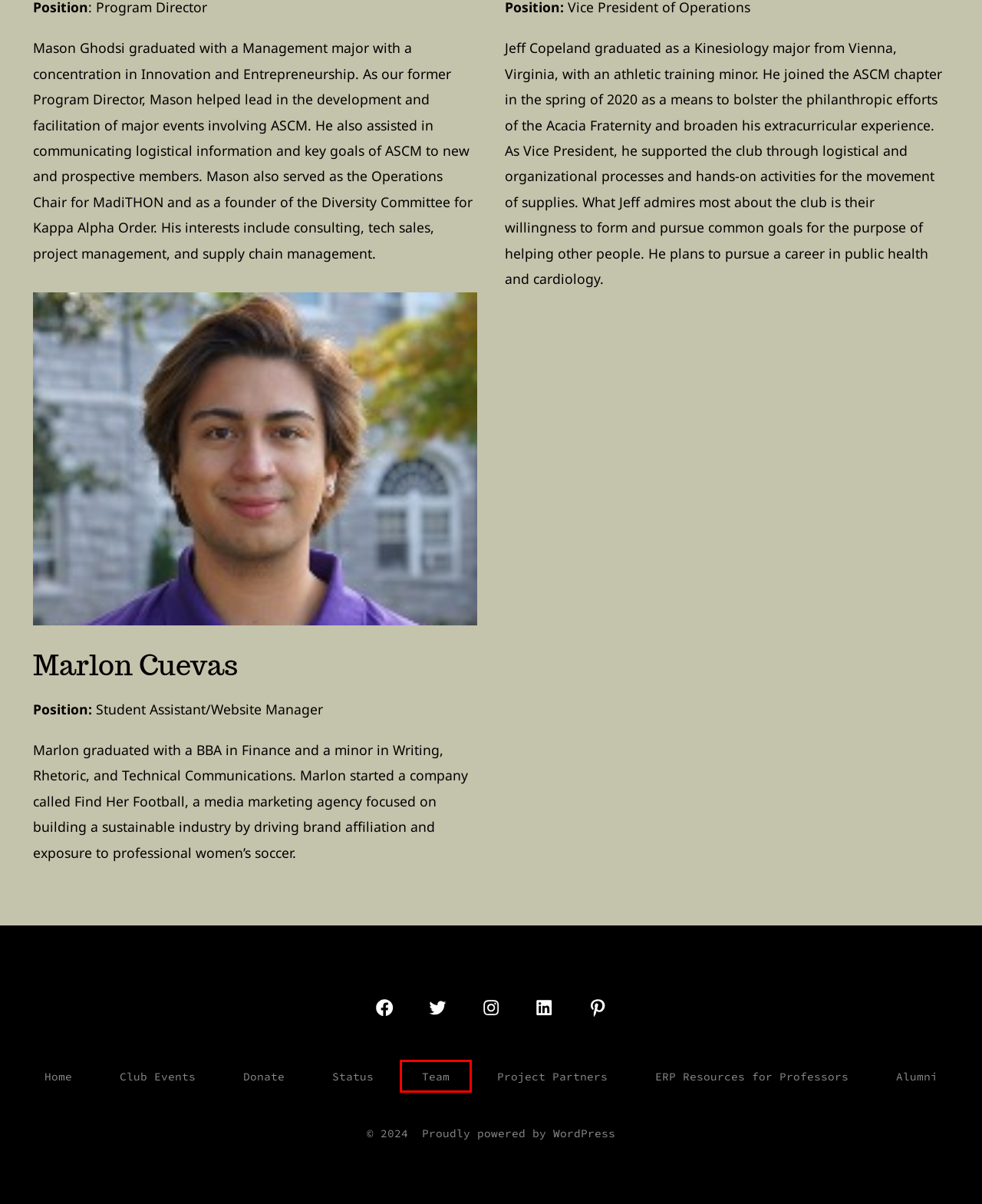Given a screenshot of a webpage with a red rectangle bounding box around a UI element, select the best matching webpage description for the new webpage that appears after clicking the highlighted element. The candidate descriptions are:
A. ERP Resources for Professors – Global Medical Relief Project
B. Status – Global Medical Relief Project
C. 领英企业服务
D. Project Partners – Global Medical Relief Project
E. Donate – Global Medical Relief Project
F. Global Medical Relief Project
G. Current Team 2023-2024 – Global Medical Relief Project
H. Club Events – Global Medical Relief Project

G